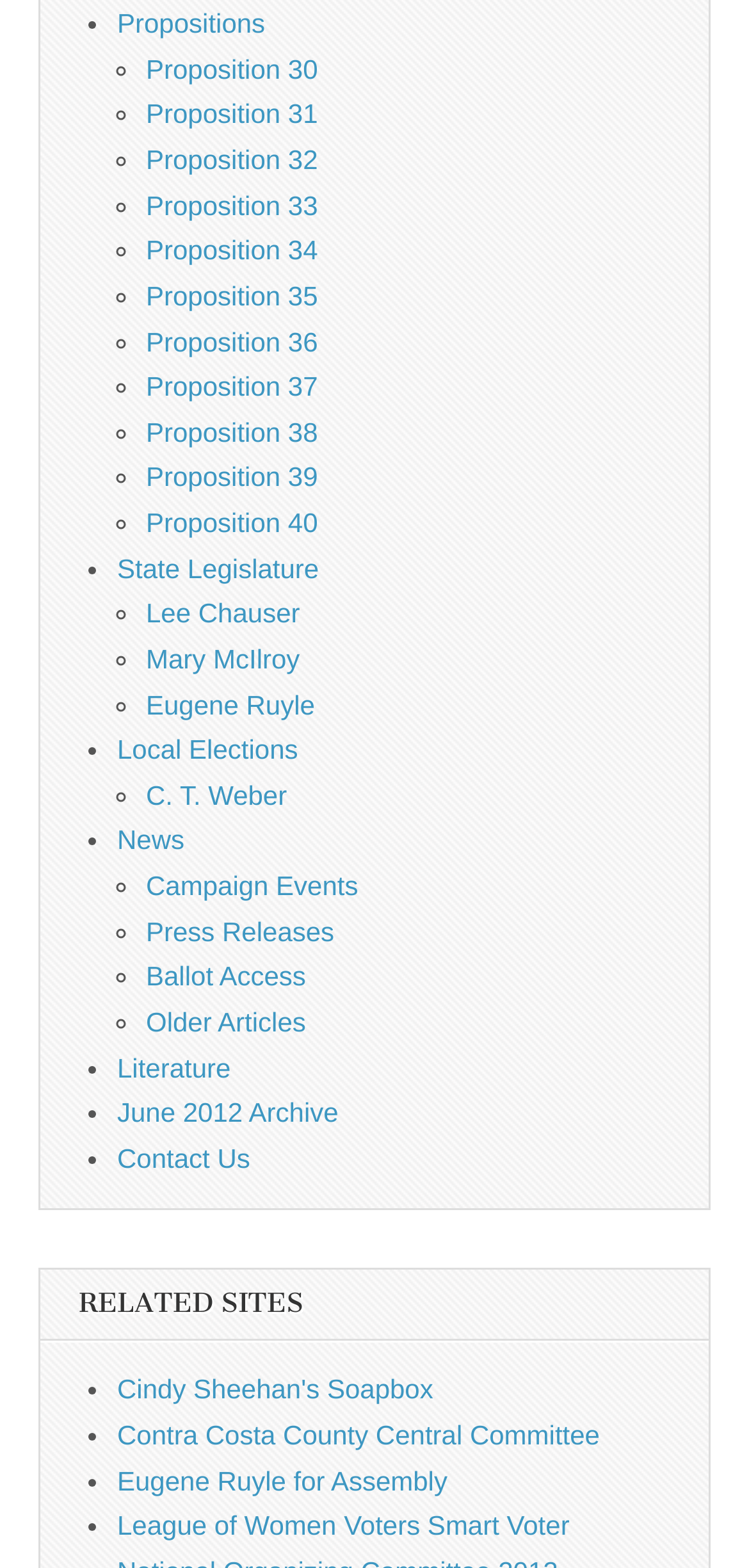How many propositions are listed?
Answer the question in a detailed and comprehensive manner.

I counted the number of links with 'Proposition' in their text, starting from 'Proposition 30' to 'Proposition 40', and found 10 propositions listed.